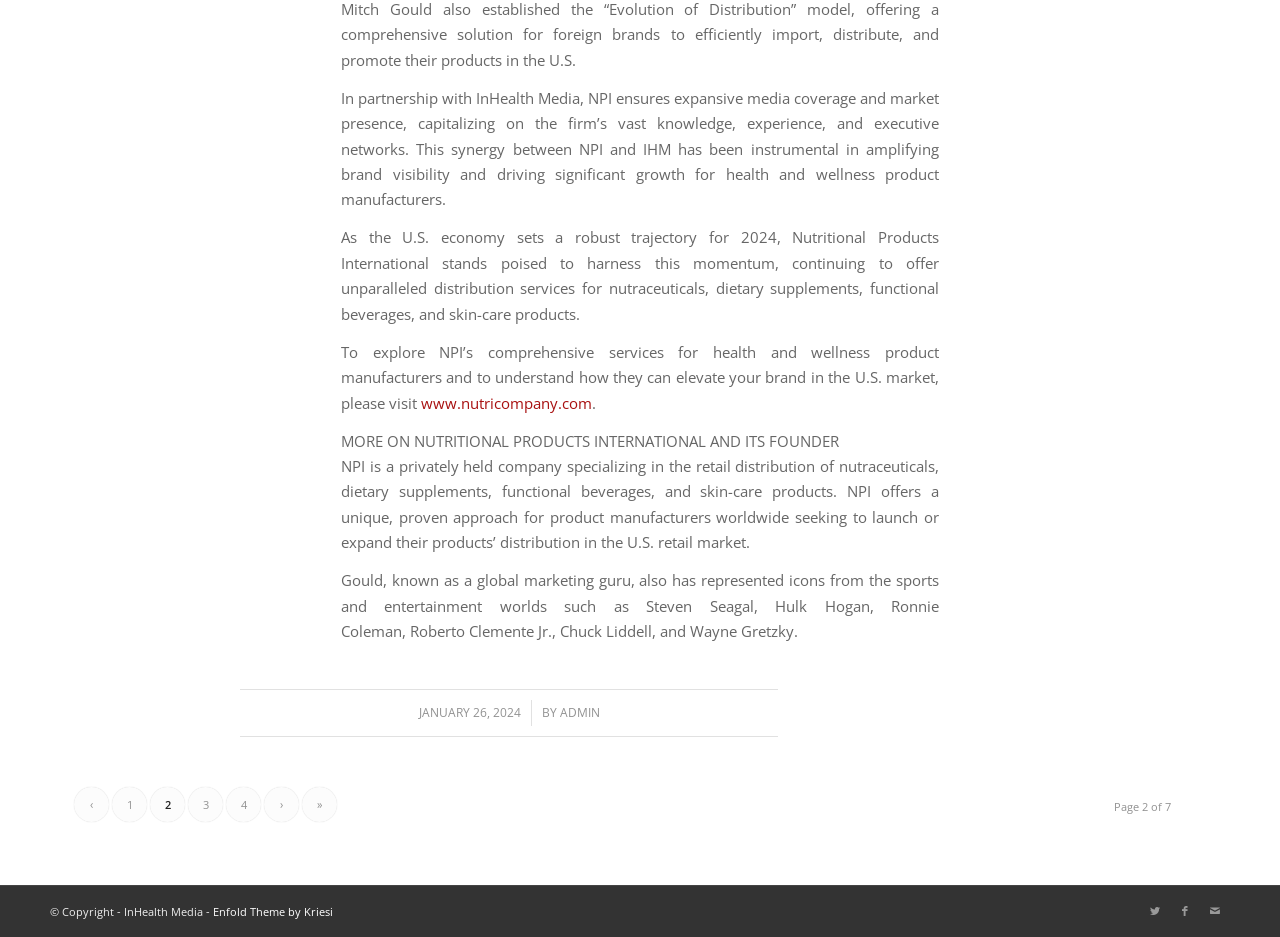What is the name of the company partnering with NPI?
Using the visual information, reply with a single word or short phrase.

InHealth Media